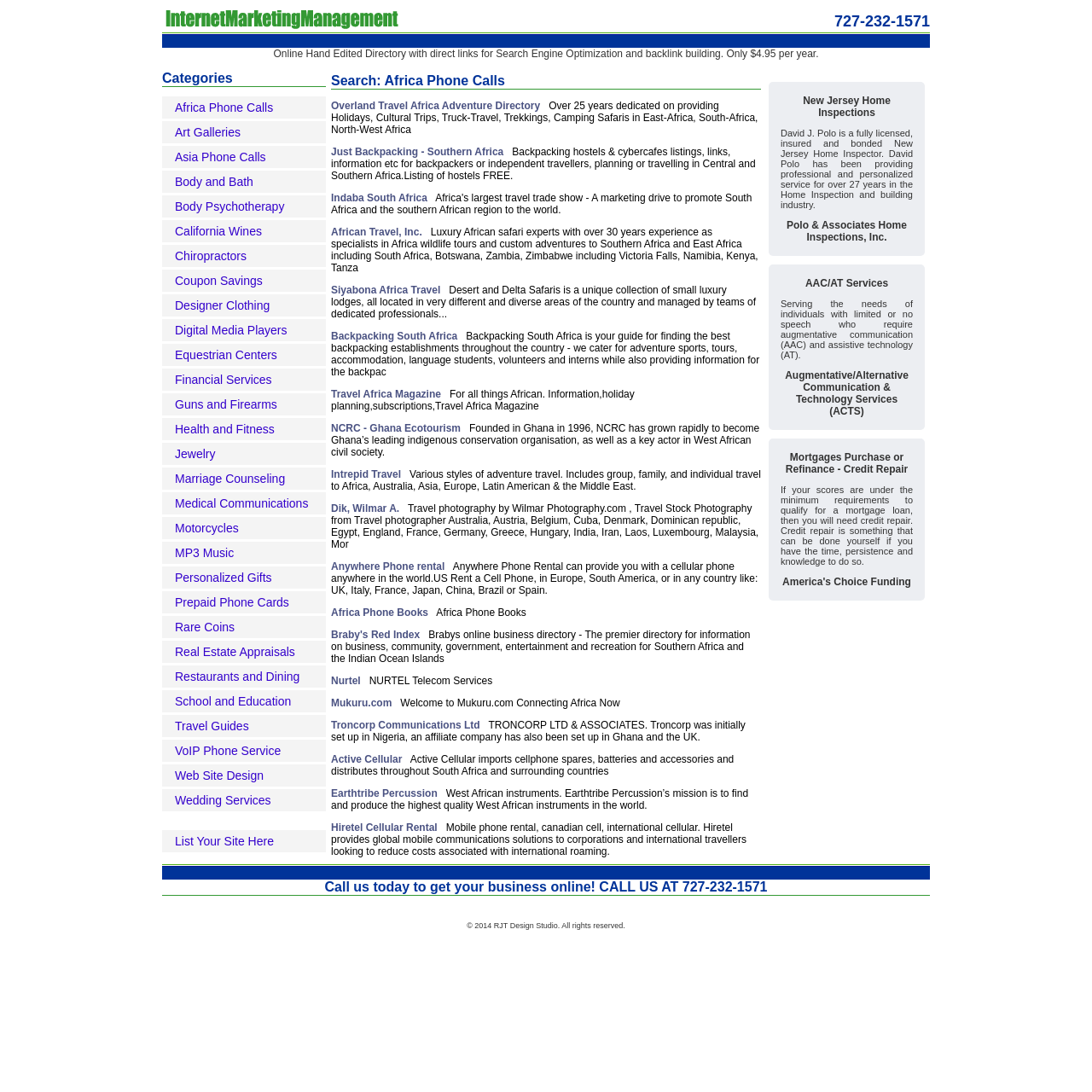Please specify the bounding box coordinates for the clickable region that will help you carry out the instruction: "Click on the 'Internet Marketing Management' link".

[0.148, 0.017, 0.367, 0.03]